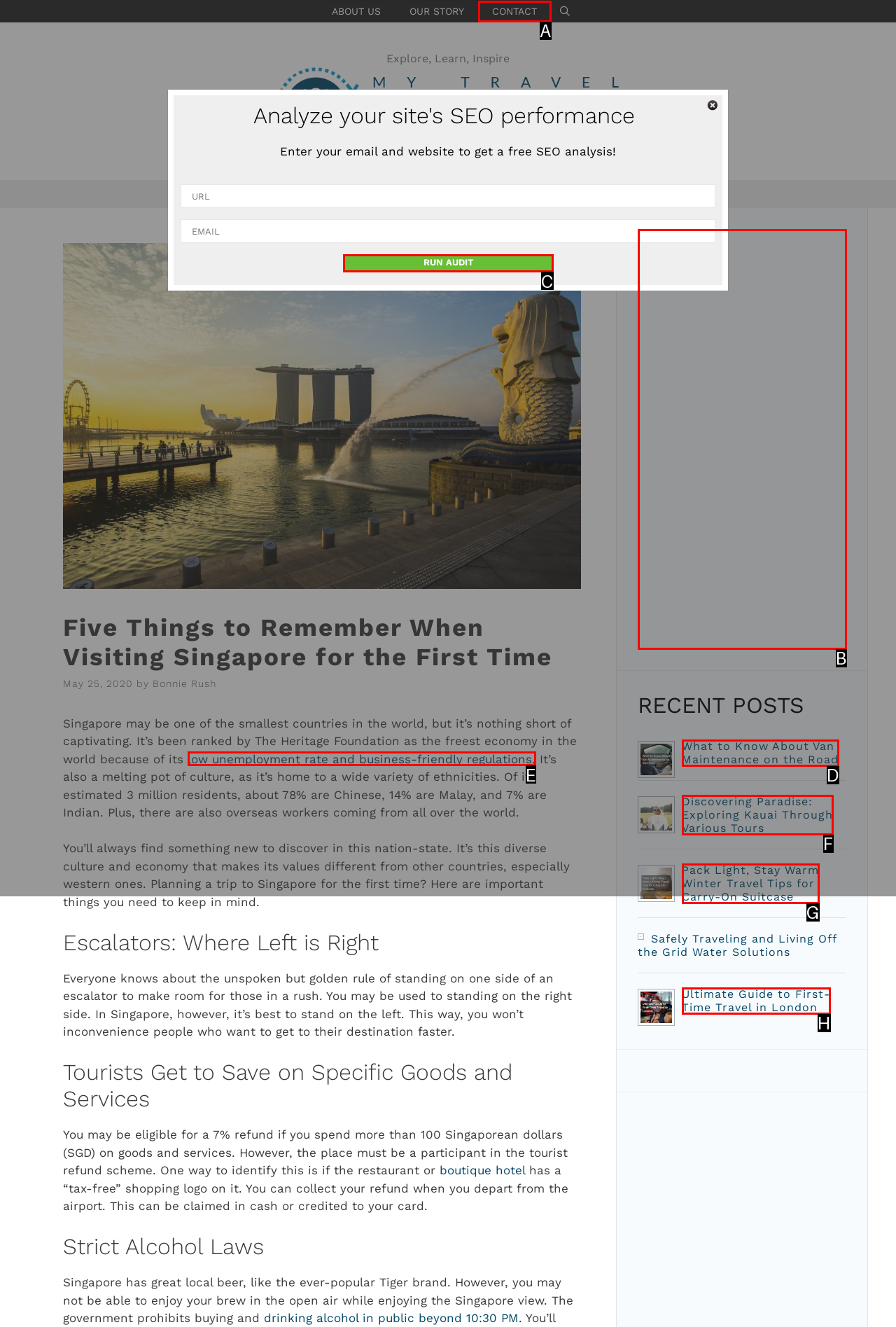Refer to the description: Contact and choose the option that best fits. Provide the letter of that option directly from the options.

A